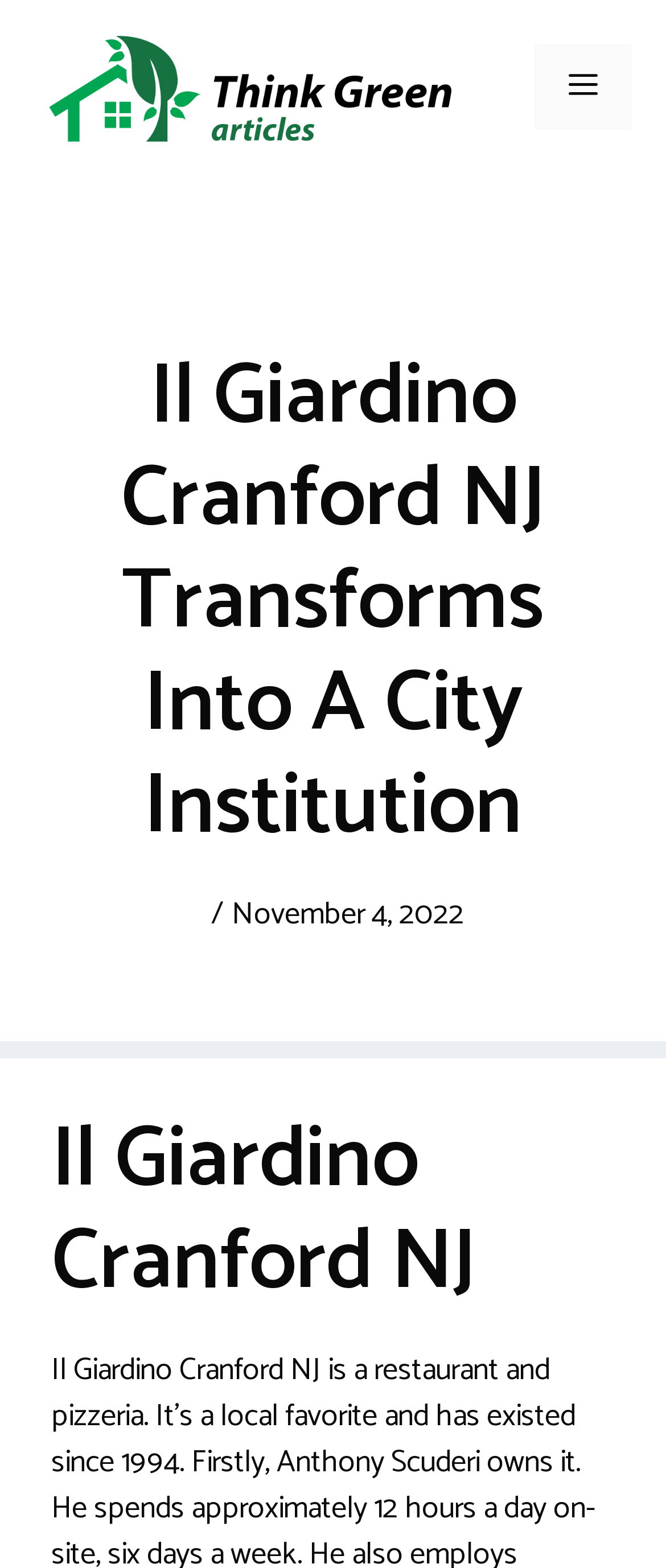Given the element description, predict the bounding box coordinates in the format (top-left x, top-left y, bottom-right x, bottom-right y). Make sure all values are between 0 and 1. Here is the element description: title="Think Green Articles"

[0.051, 0.039, 0.692, 0.071]